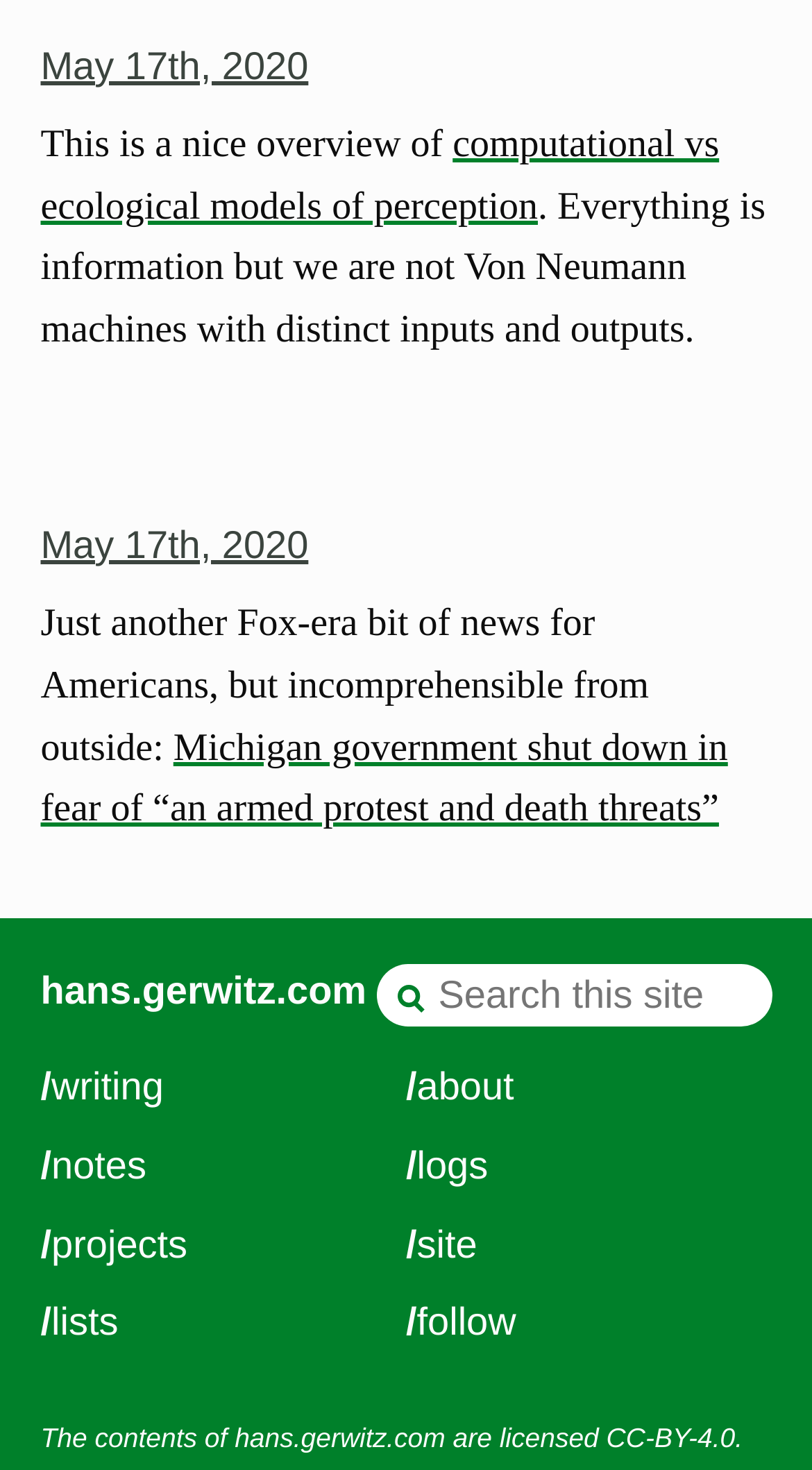Determine the bounding box coordinates of the element's region needed to click to follow the instruction: "search this site". Provide these coordinates as four float numbers between 0 and 1, formatted as [left, top, right, bottom].

[0.463, 0.656, 0.95, 0.698]